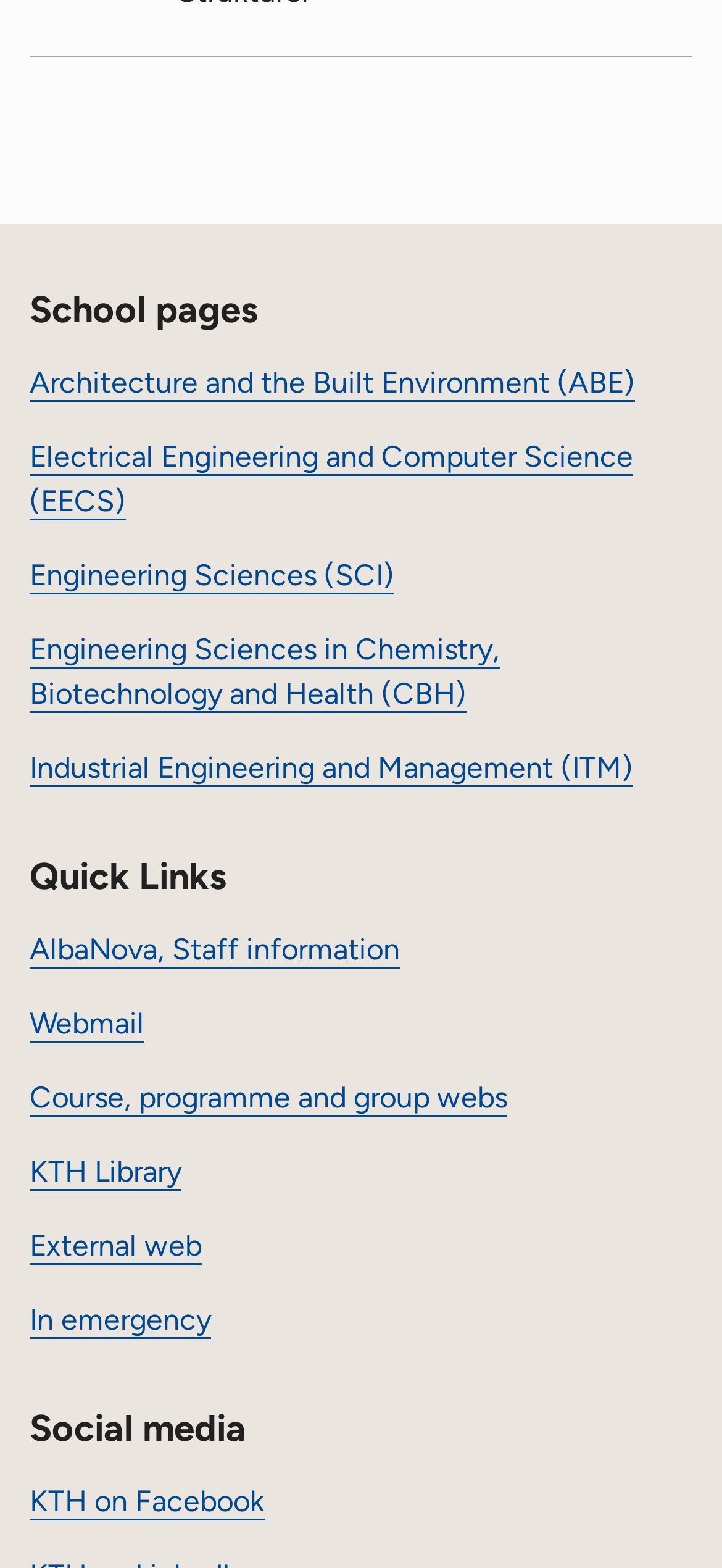Determine the bounding box coordinates of the clickable element necessary to fulfill the instruction: "Explore Engineering Sciences in Chemistry, Biotechnology and Health". Provide the coordinates as four float numbers within the 0 to 1 range, i.e., [left, top, right, bottom].

[0.041, 0.403, 0.692, 0.453]